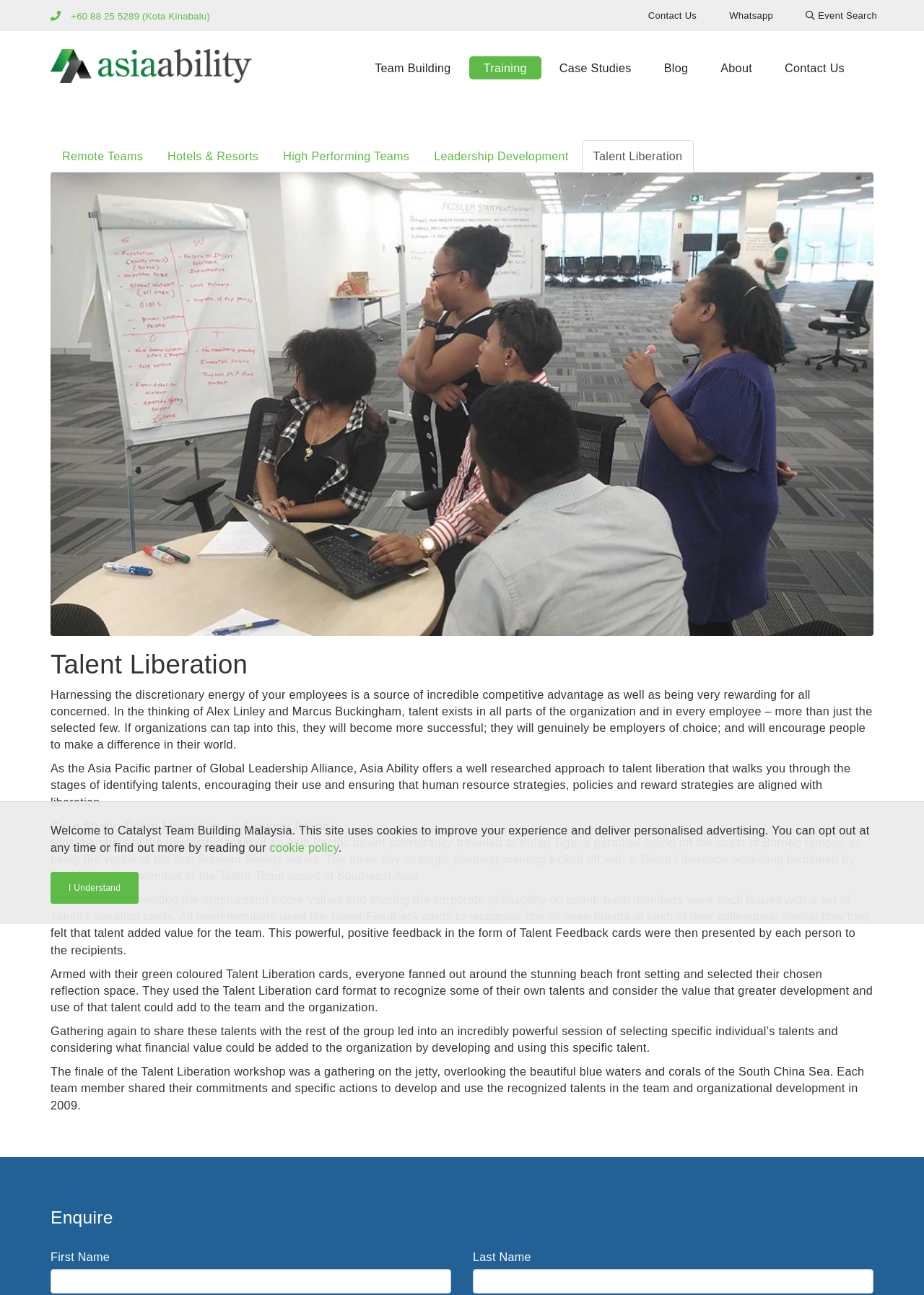What is the phone number in the top-left corner?
From the details in the image, answer the question comprehensively.

I found the phone number by looking at the top-left corner of the webpage, where I saw a link with the text '+60 88 25 5289 (Kota Kinabalu)'. This suggests that this is a contact phone number for the organization, possibly located in Kota Kinabalu.